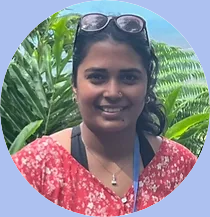Analyze the image and deliver a detailed answer to the question: What is the dominant color of the background?

The image features a lush, green background that suggests a tropical or natural setting, indicating that the dominant color of the background is green.